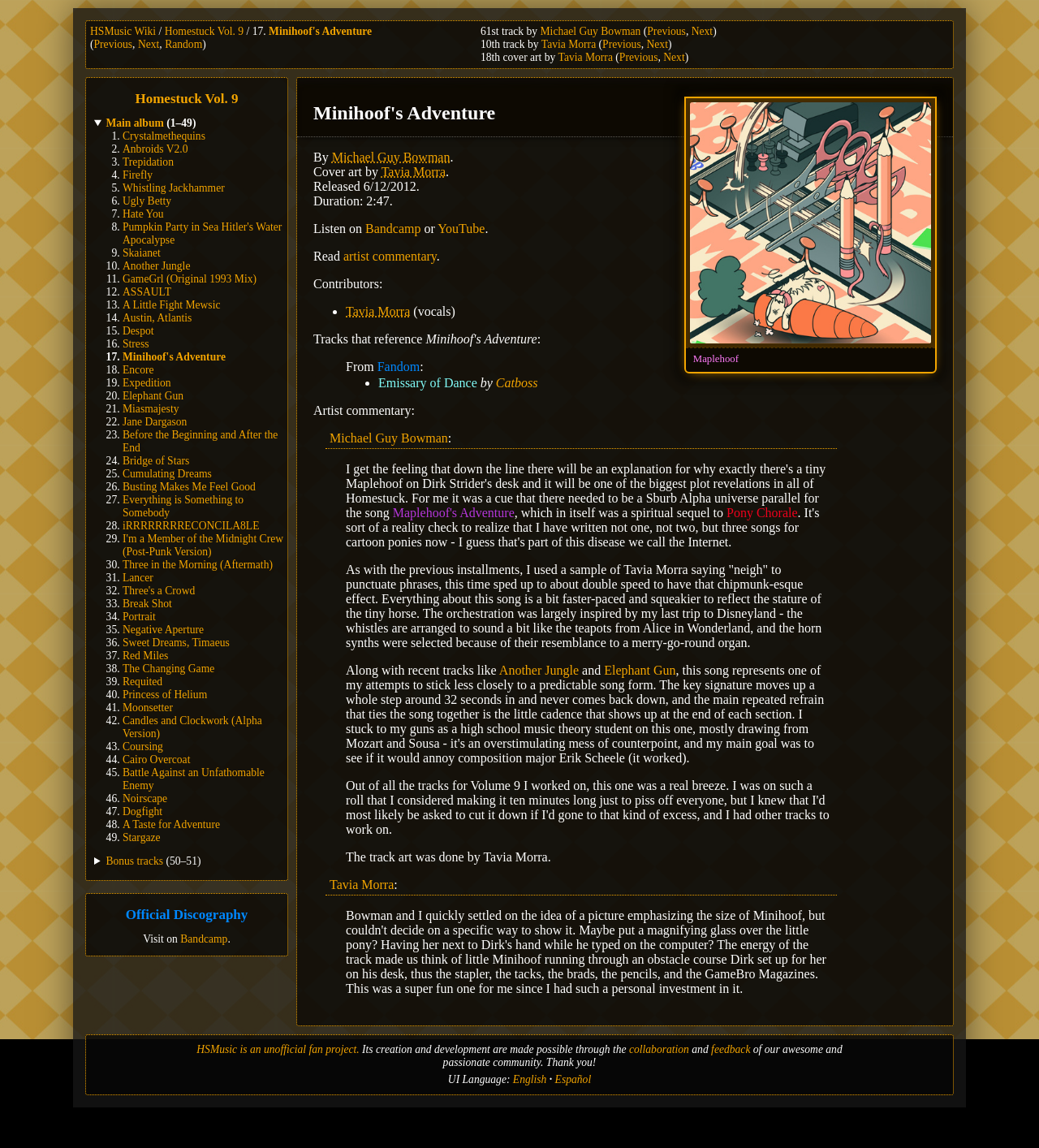Identify the bounding box coordinates for the element you need to click to achieve the following task: "Get a free home evaluation". The coordinates must be four float values ranging from 0 to 1, formatted as [left, top, right, bottom].

None